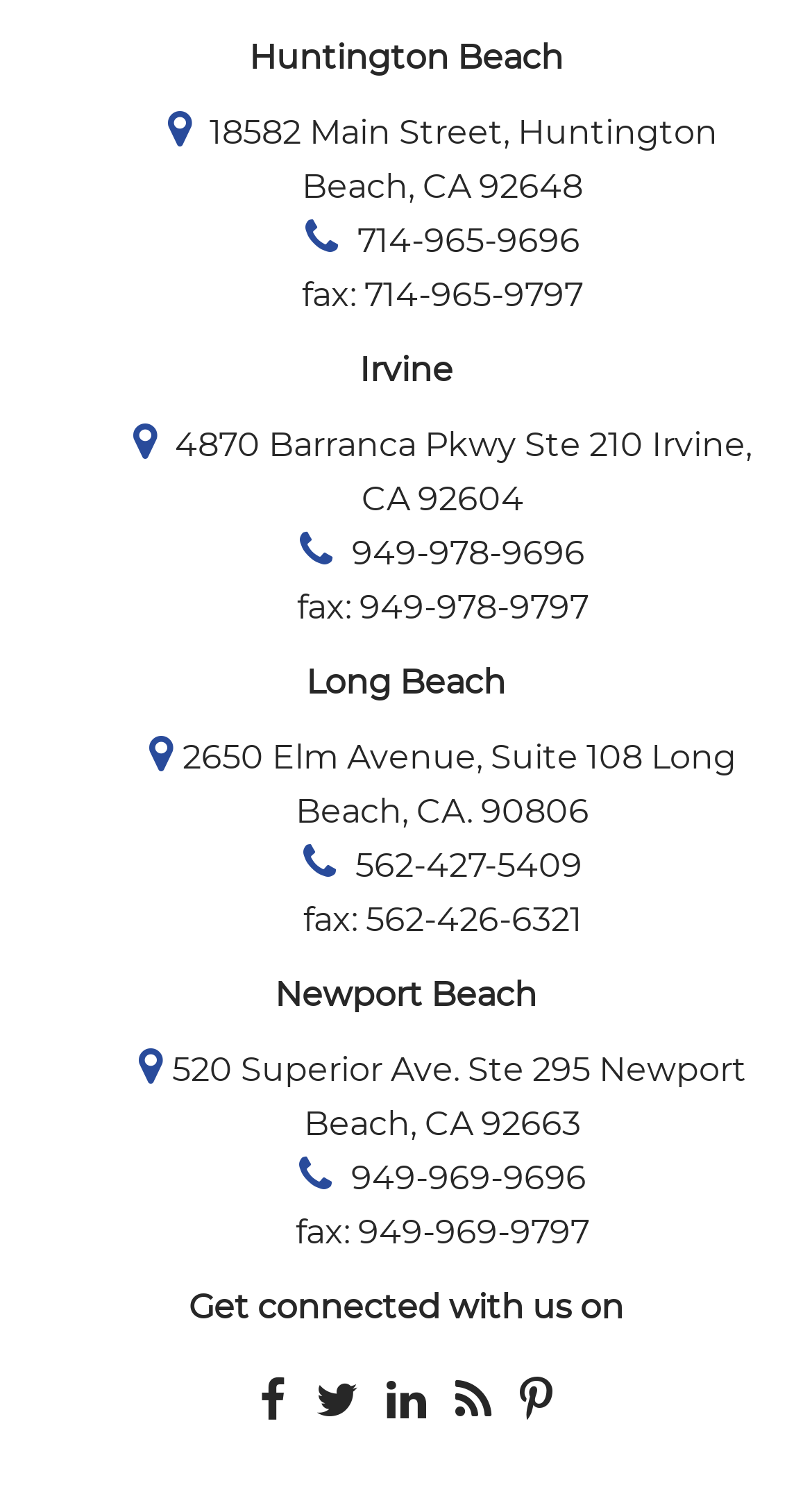Can you pinpoint the bounding box coordinates for the clickable element required for this instruction: "Call Irvine office"? The coordinates should be four float numbers between 0 and 1, i.e., [left, top, right, bottom].

[0.051, 0.353, 0.949, 0.389]